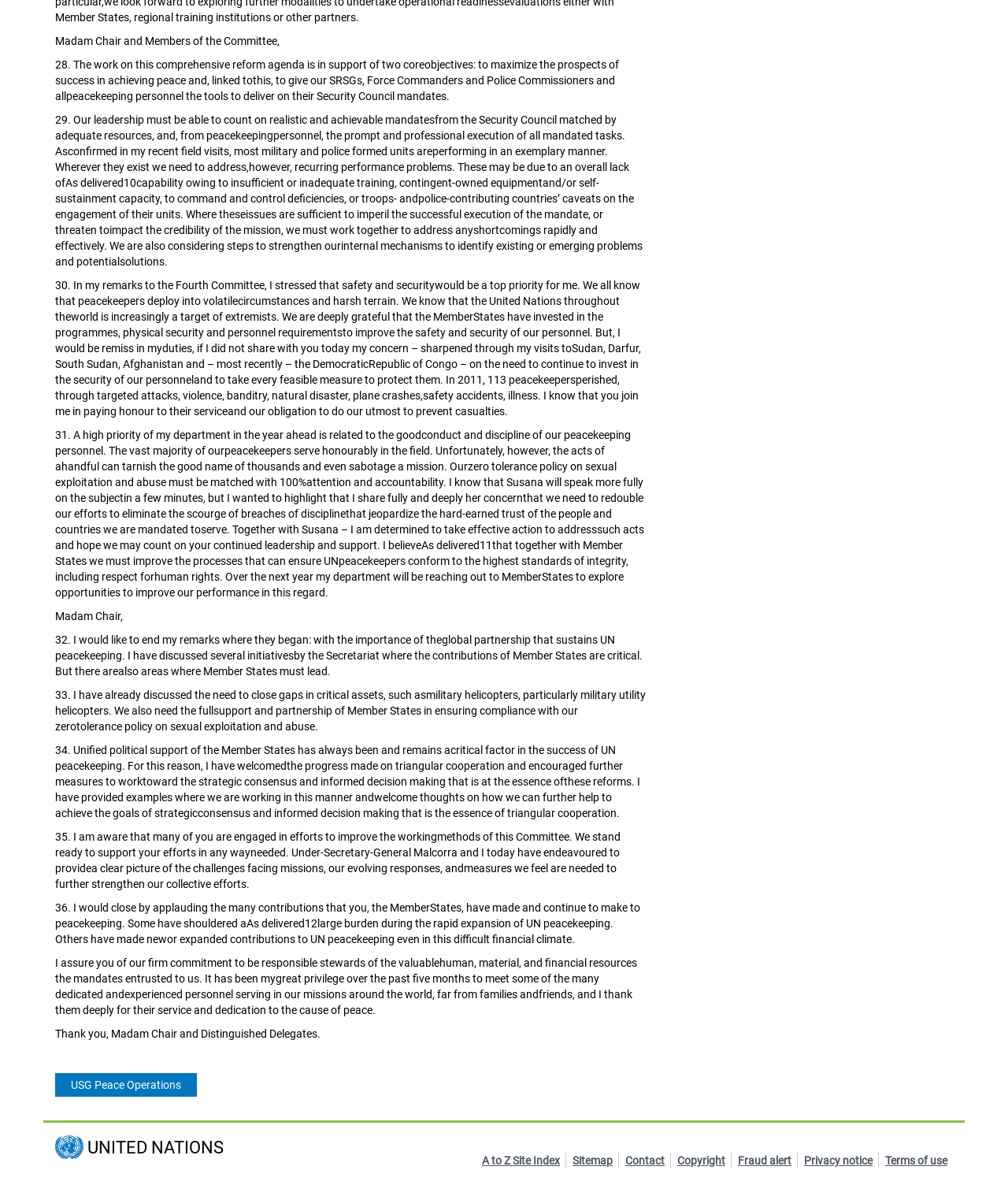Could you indicate the bounding box coordinates of the region to click in order to complete this instruction: "Visit the 'A to Z Site Index' page".

[0.478, 0.963, 0.555, 0.977]